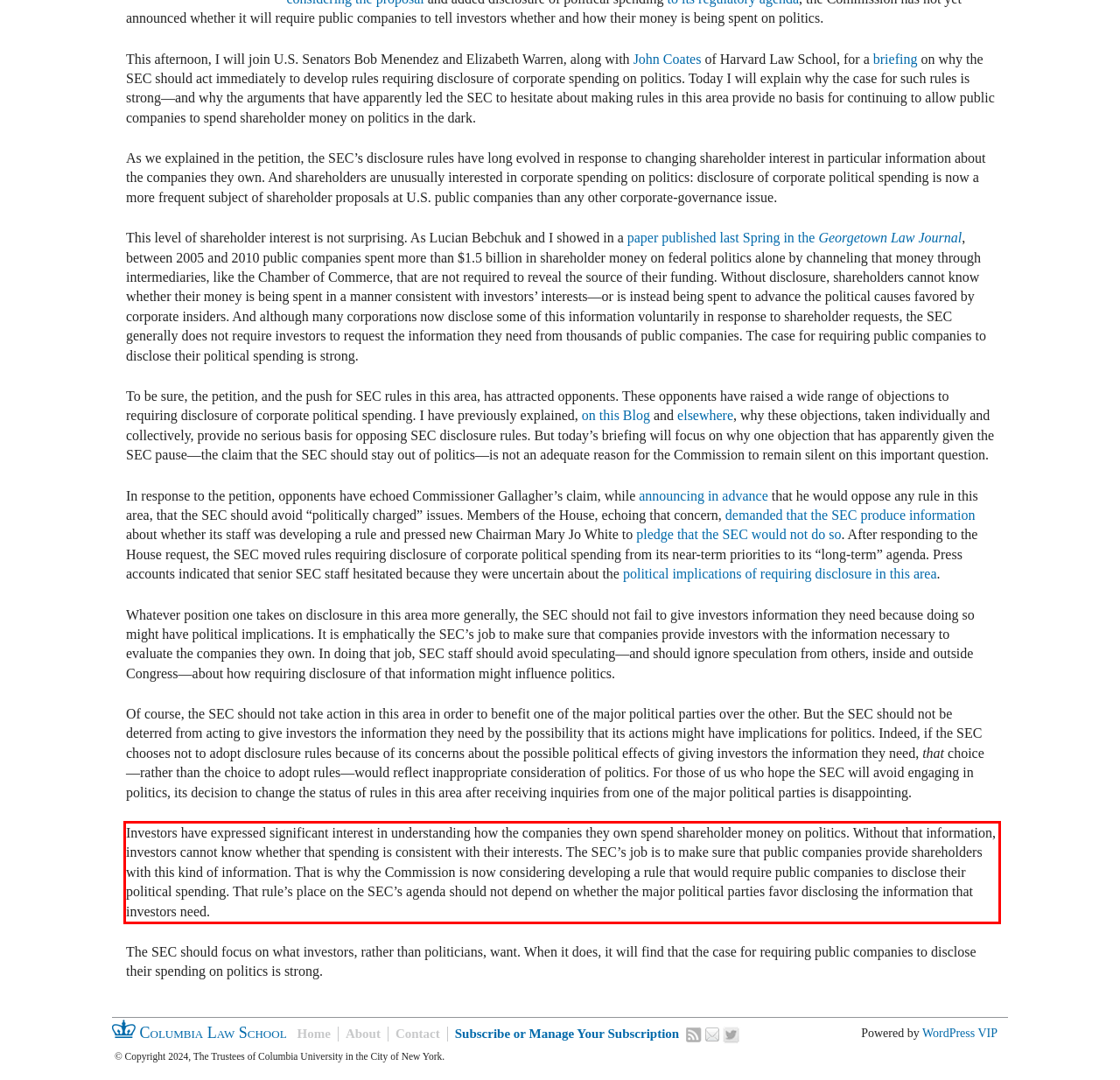Please identify and extract the text from the UI element that is surrounded by a red bounding box in the provided webpage screenshot.

Investors have expressed significant interest in understanding how the companies they own spend shareholder money on politics. Without that information, investors cannot know whether that spending is consistent with their interests. The SEC’s job is to make sure that public companies provide shareholders with this kind of information. That is why the Commission is now considering developing a rule that would require public companies to disclose their political spending. That rule’s place on the SEC’s agenda should not depend on whether the major political parties favor disclosing the information that investors need.